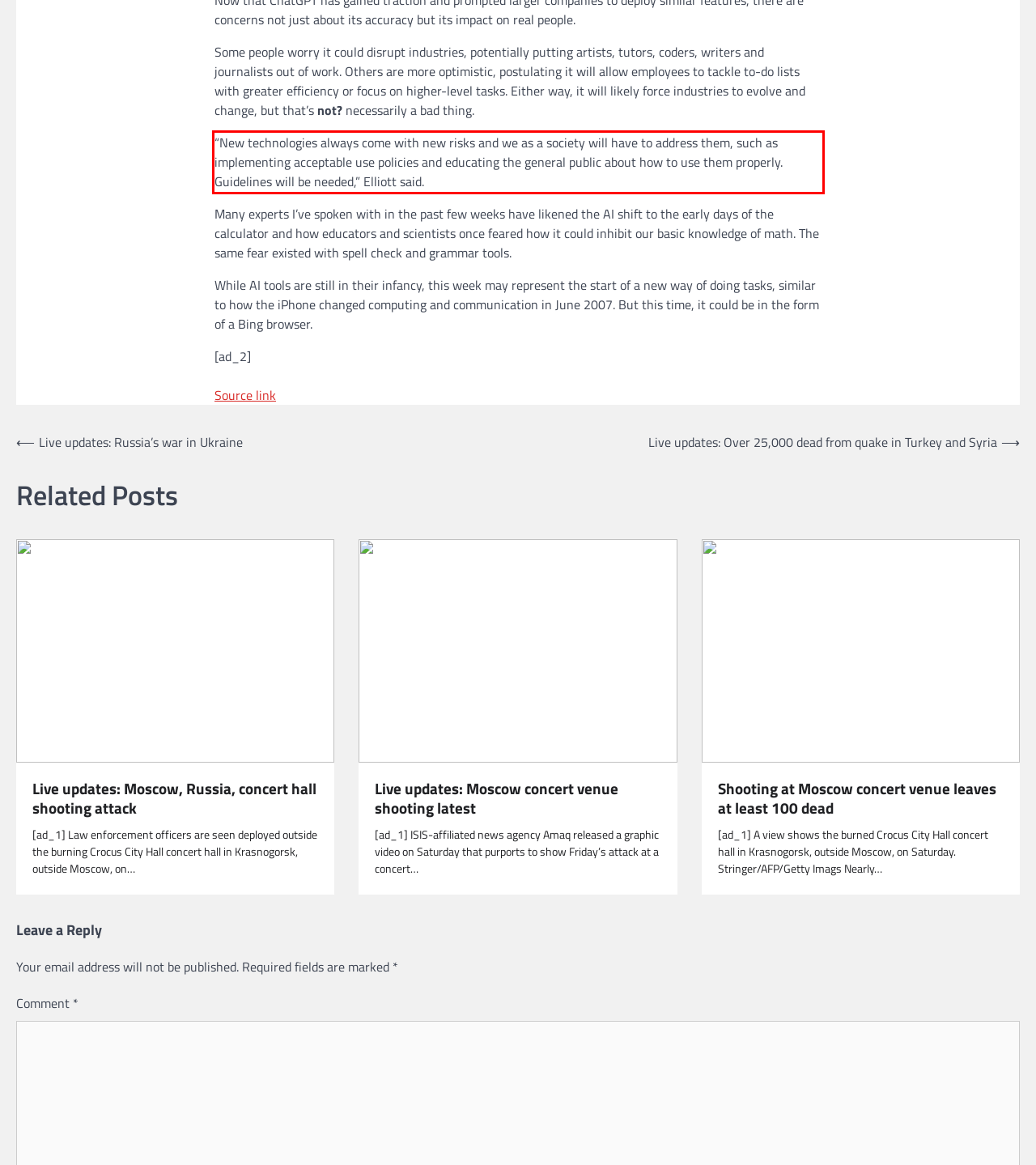Please identify the text within the red rectangular bounding box in the provided webpage screenshot.

“New technologies always come with new risks and we as a society will have to address them, such as implementing acceptable use policies and educating the general public about how to use them properly. Guidelines will be needed,” Elliott said.